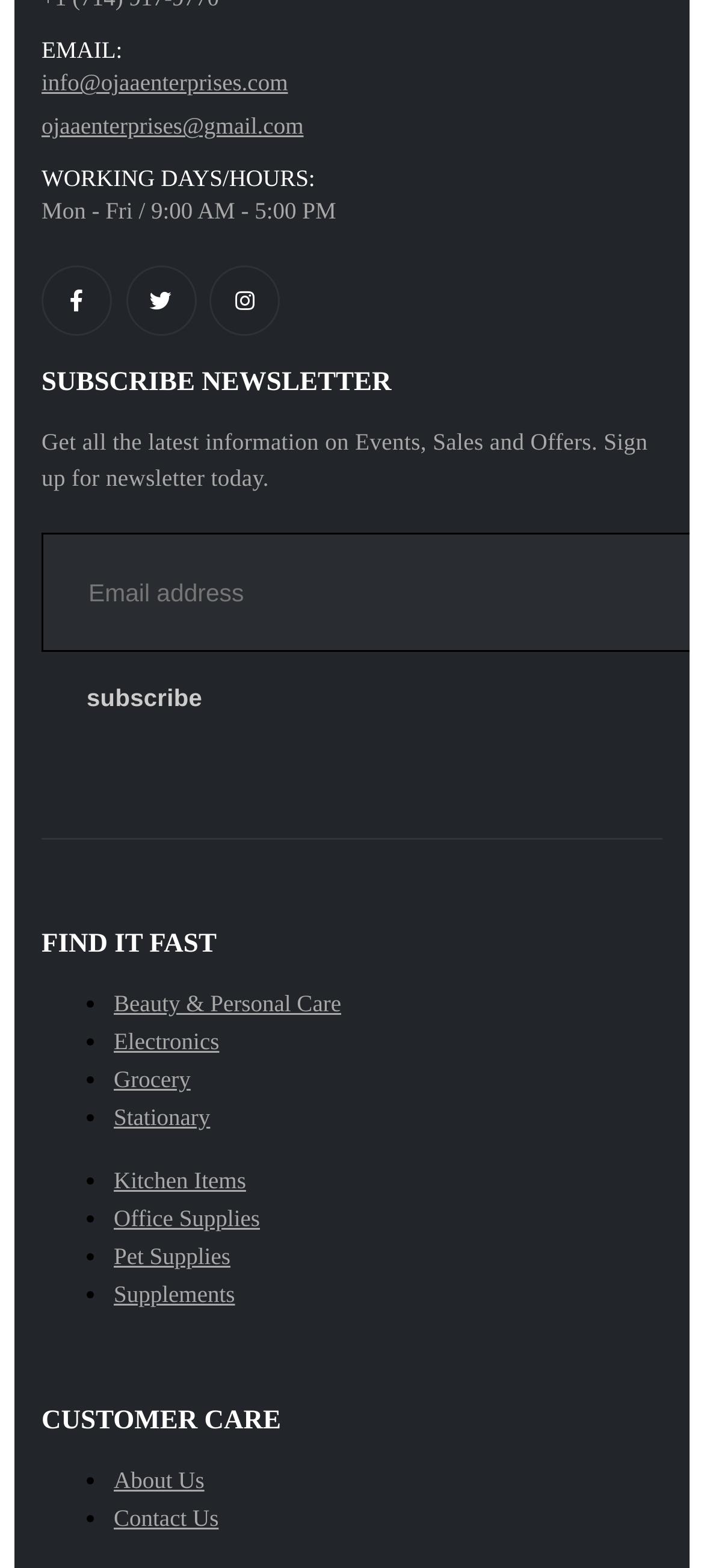What is the purpose of the 'SUBSCRIBE NEWSLETTER' section?
Identify the answer in the screenshot and reply with a single word or phrase.

To get latest information on Events, Sales and Offers